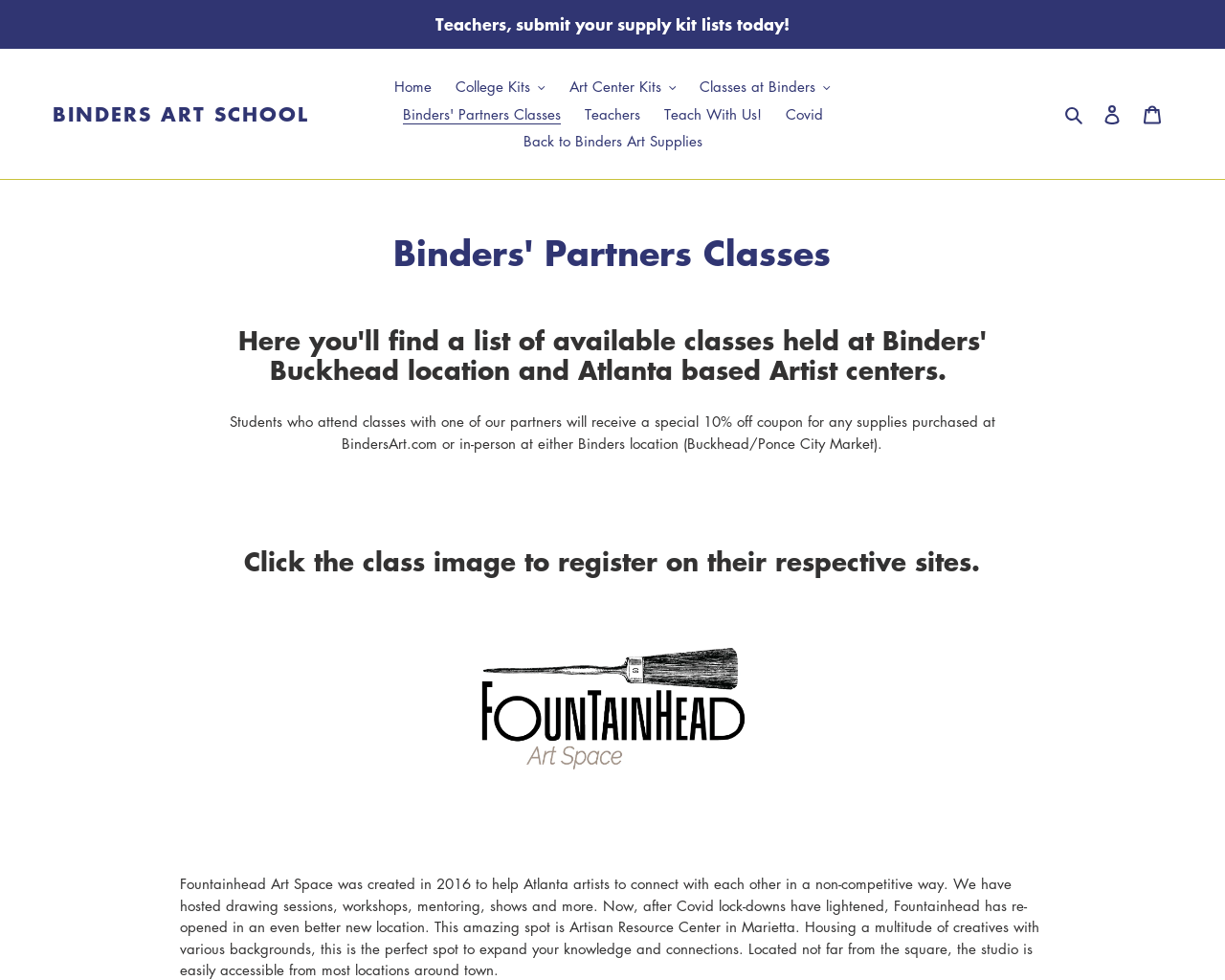Determine the bounding box coordinates of the clickable region to follow the instruction: "Expand 'College Kits'".

[0.364, 0.074, 0.453, 0.102]